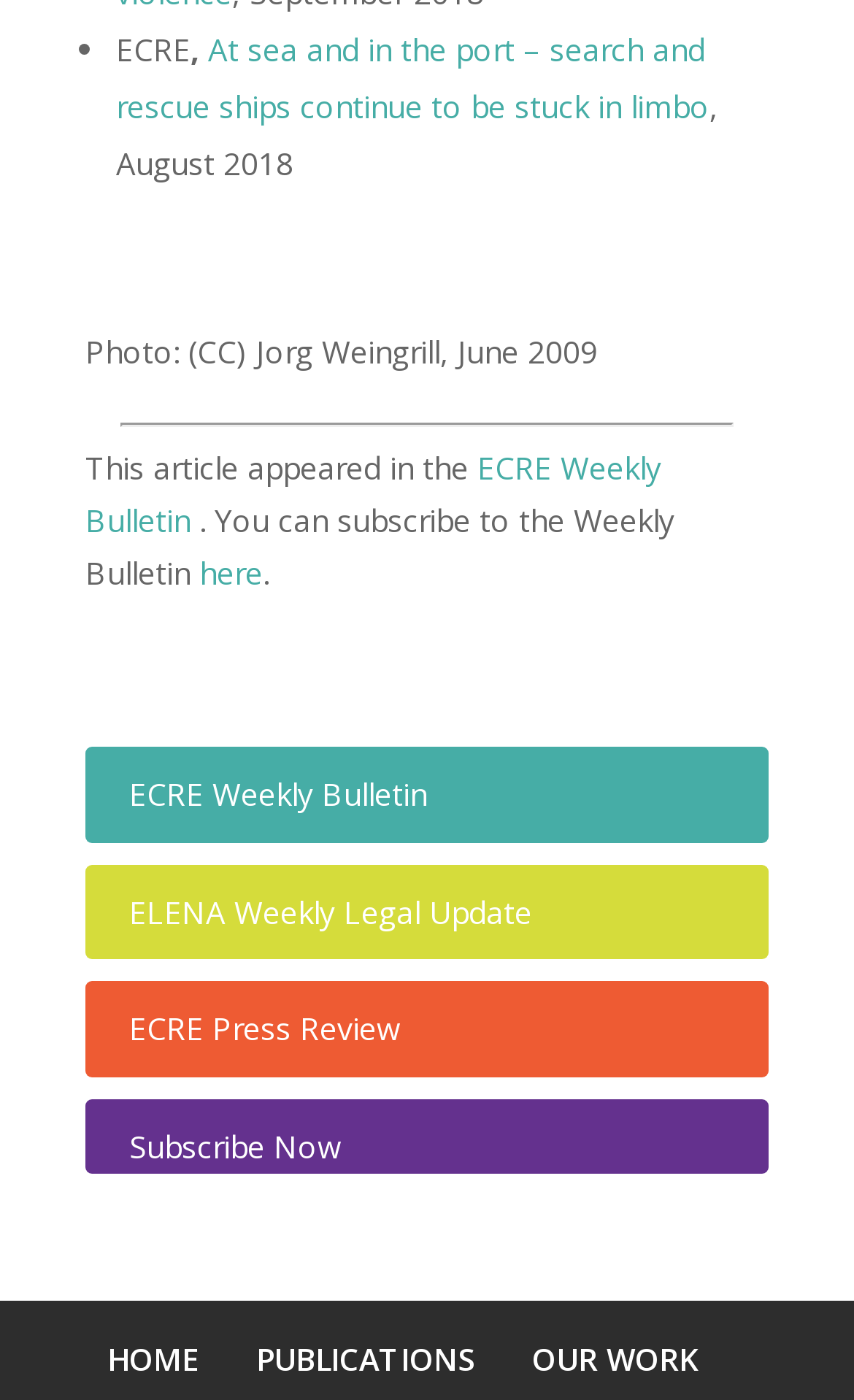Locate the bounding box coordinates of the area where you should click to accomplish the instruction: "Subscribe to the Weekly Bulletin".

[0.1, 0.32, 0.774, 0.387]